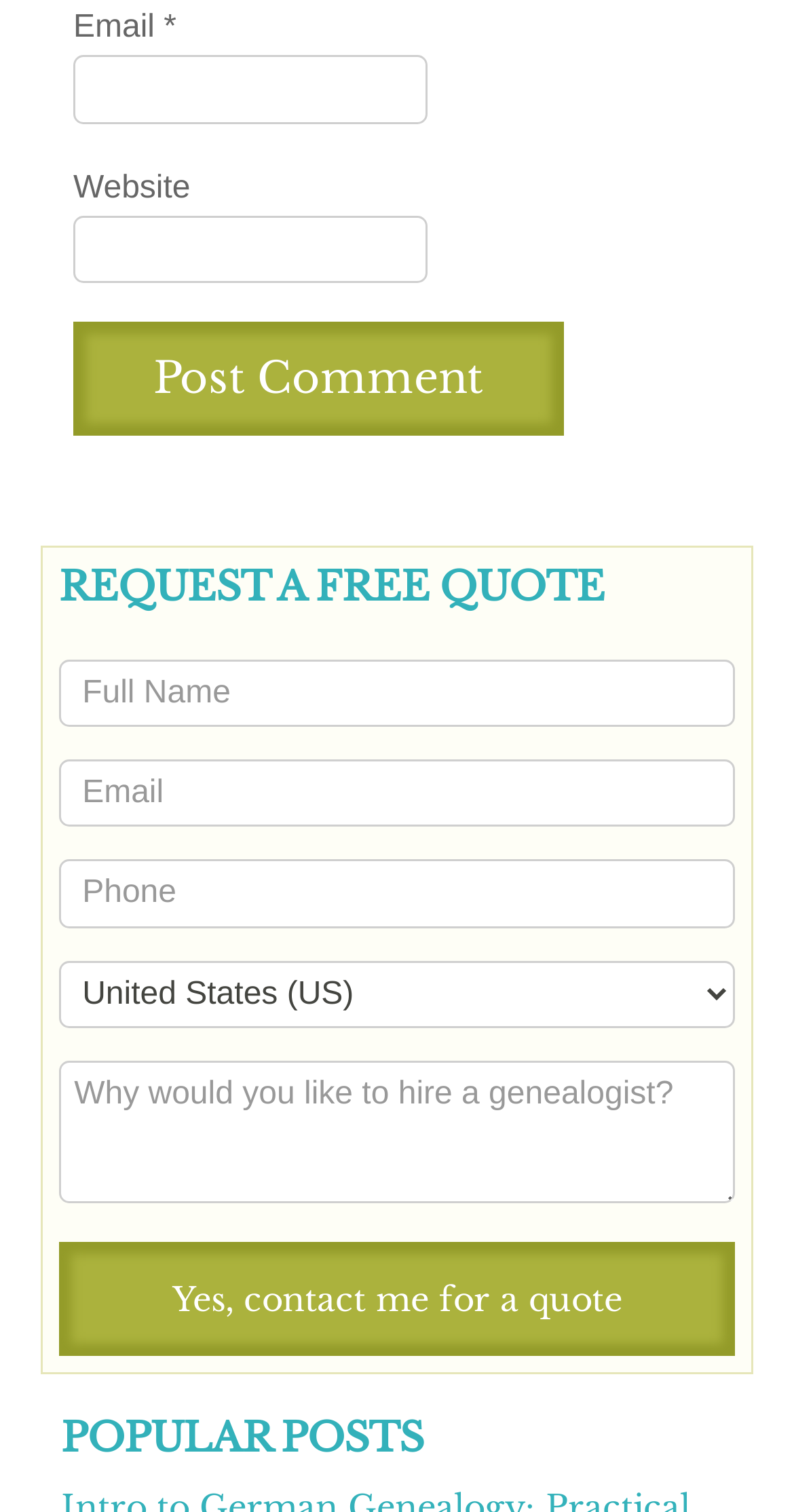Determine the bounding box coordinates of the clickable element to achieve the following action: 'Fill in full name'. Provide the coordinates as four float values between 0 and 1, formatted as [left, top, right, bottom].

[0.074, 0.436, 0.926, 0.481]